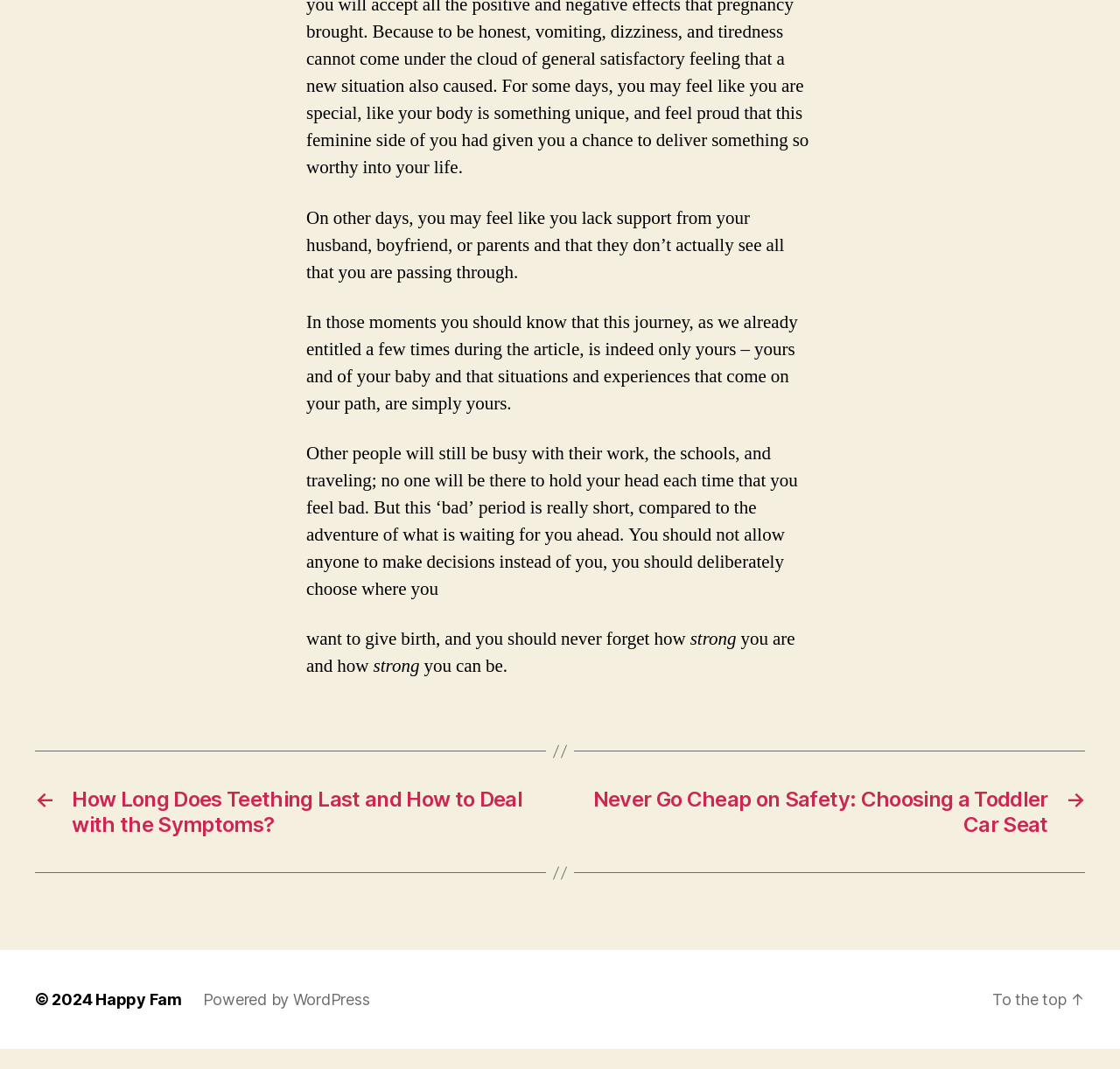Given the following UI element description: "Powered by WordPress", find the bounding box coordinates in the webpage screenshot.

[0.181, 0.946, 0.33, 0.963]